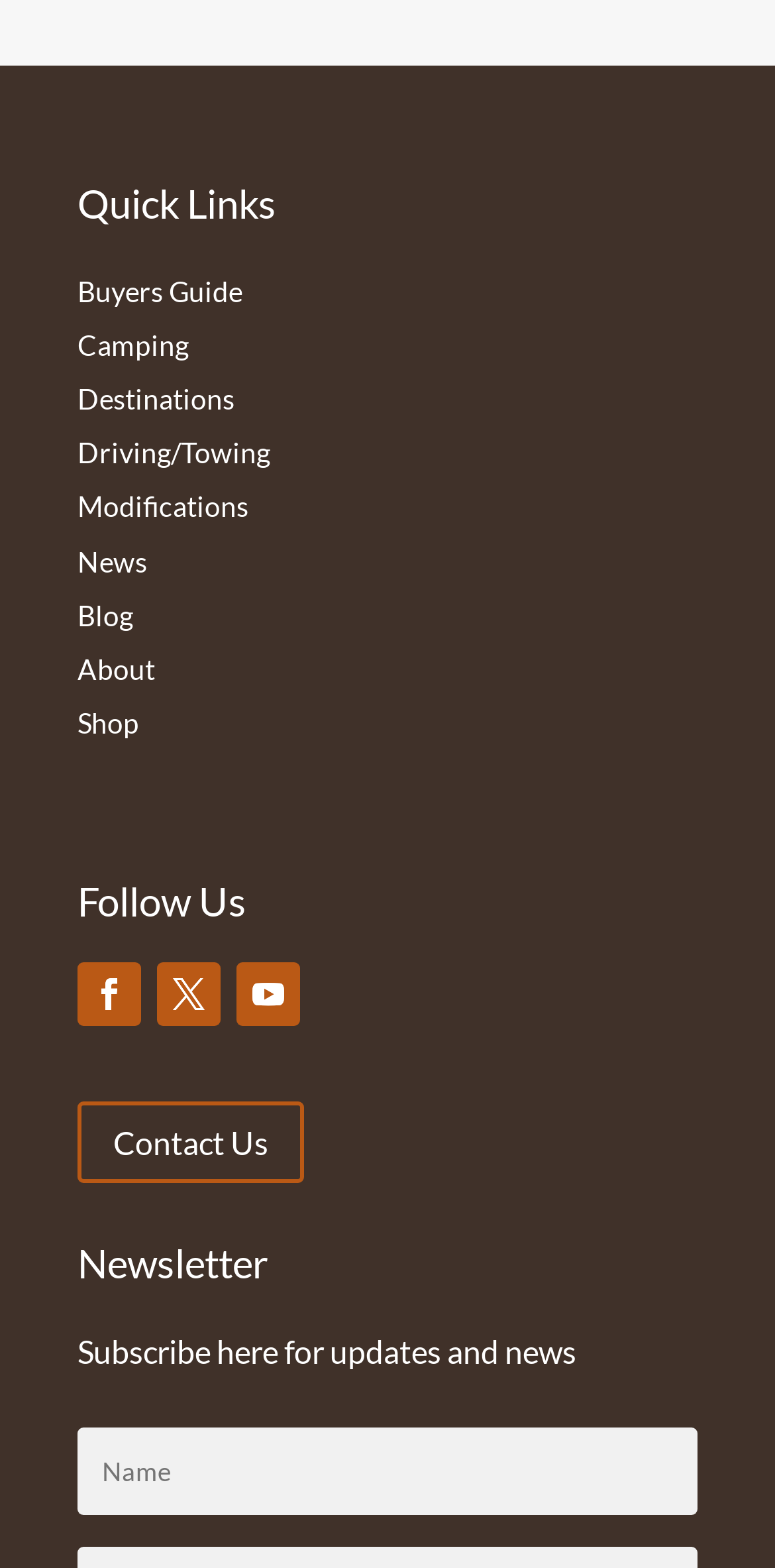Locate the bounding box coordinates of the element that should be clicked to execute the following instruction: "Contact Us".

[0.1, 0.703, 0.392, 0.754]